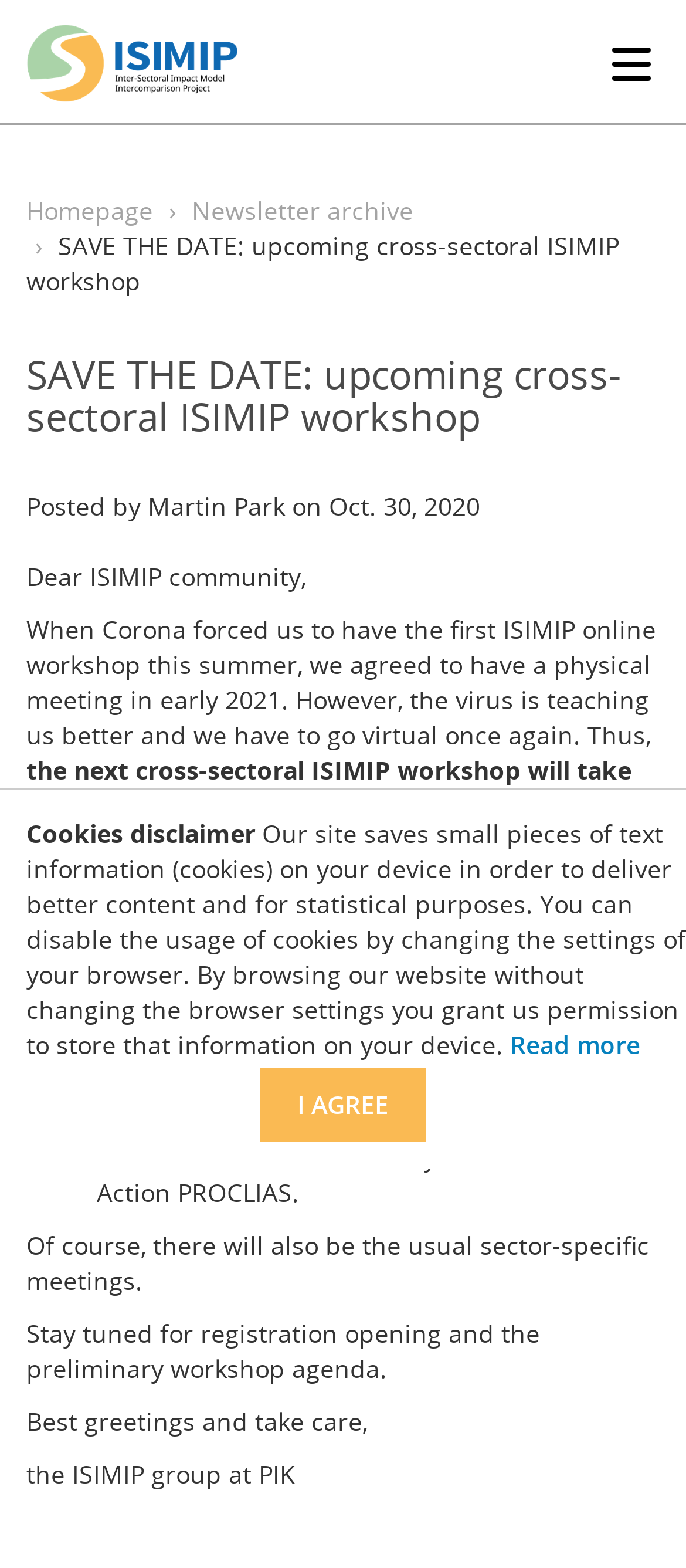Generate the main heading text from the webpage.

SAVE THE DATE: upcoming cross-sectoral ISIMIP workshop